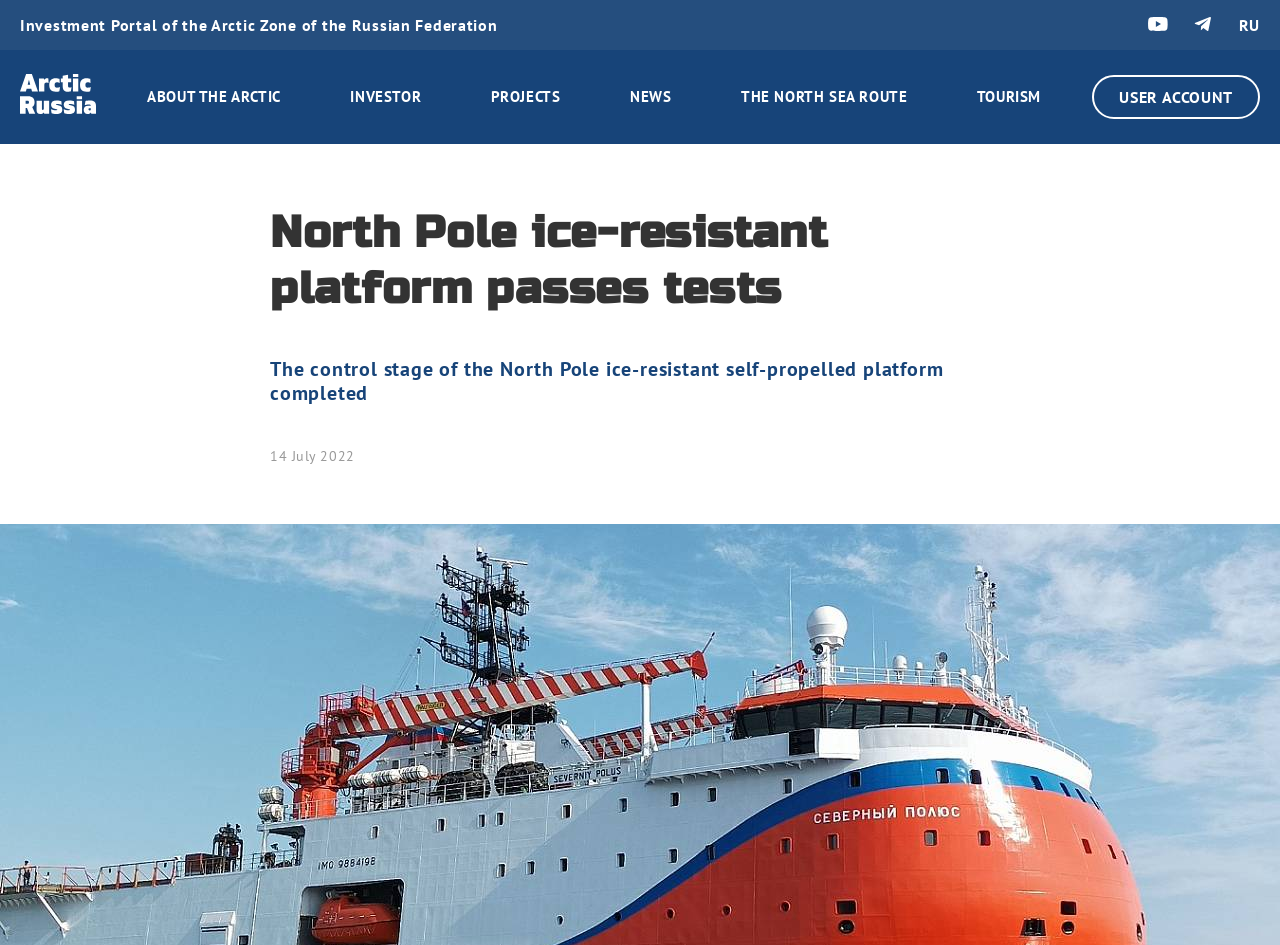What is the current stage of the North Pole ice-resistant self-propelled platform?
Give a one-word or short phrase answer based on the image.

Control stage